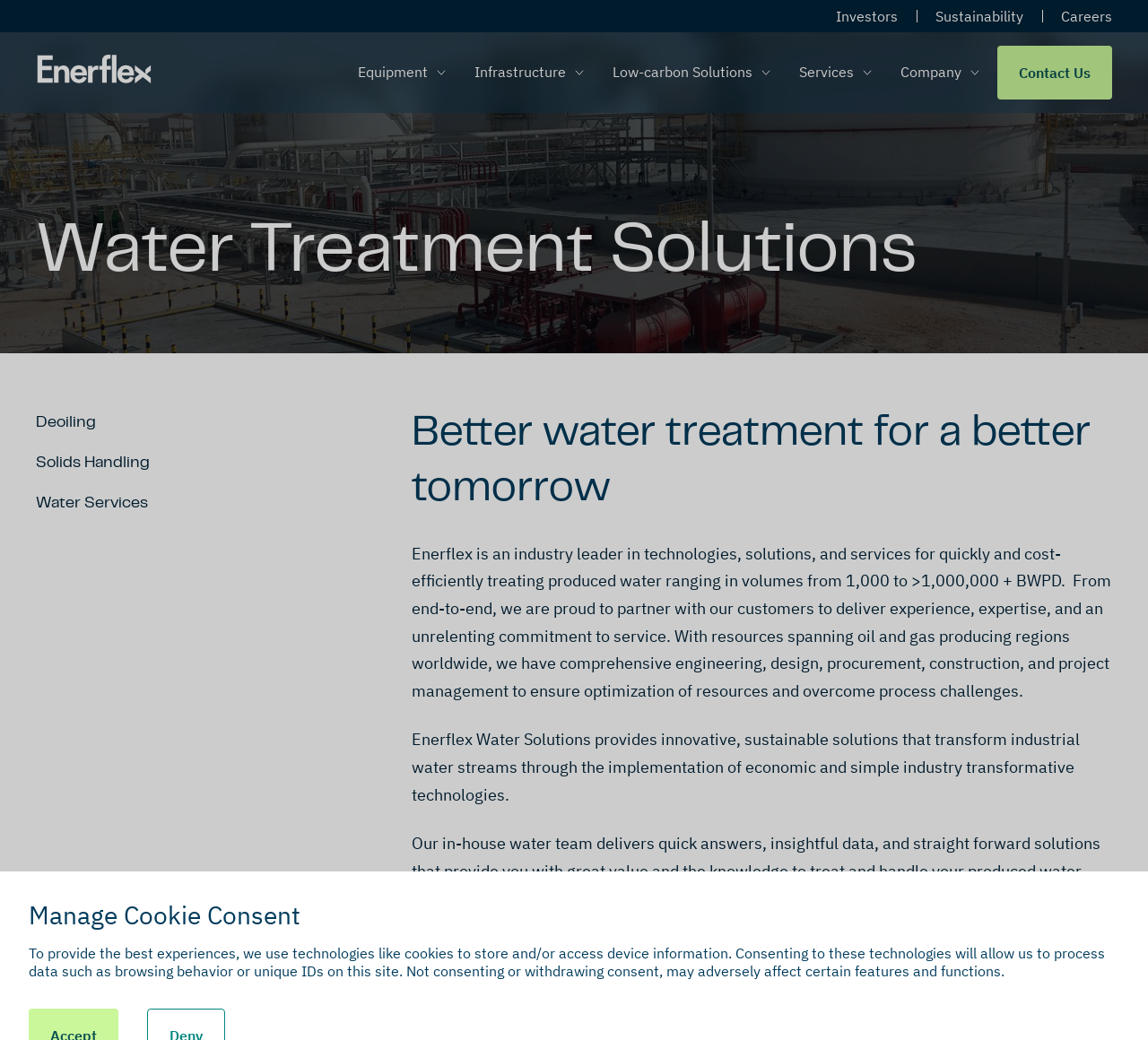Respond to the question below with a single word or phrase:
What is the main service provided by Enerflex?

Water treatment